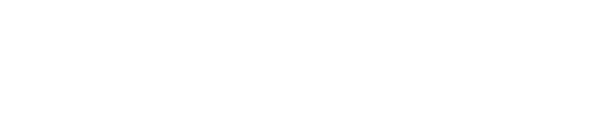What is the purpose of the icon?
From the image, respond using a single word or phrase.

to convey themes